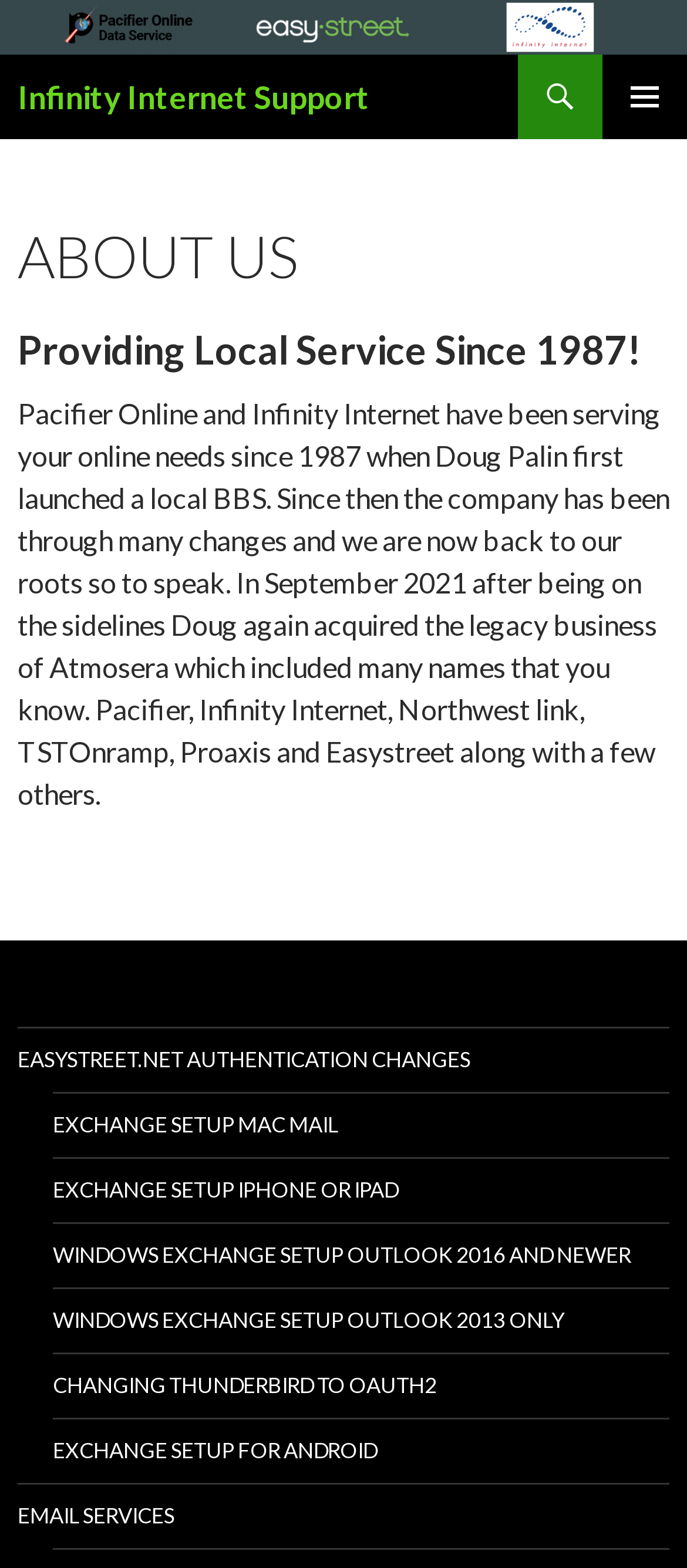Identify the primary heading of the webpage and provide its text.

Infinity Internet Support